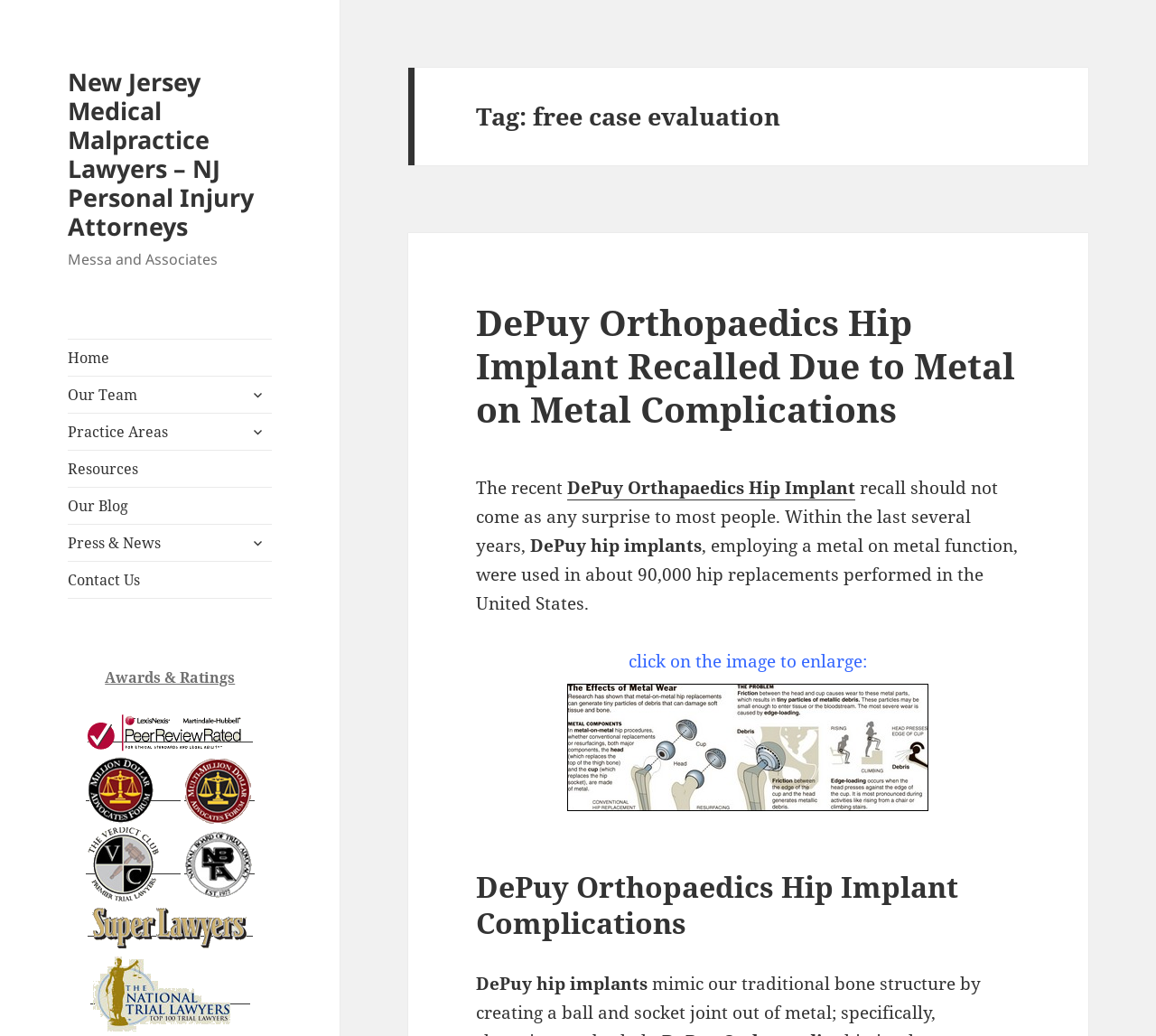Could you provide the bounding box coordinates for the portion of the screen to click to complete this instruction: "Click on Home"?

[0.059, 0.327, 0.235, 0.362]